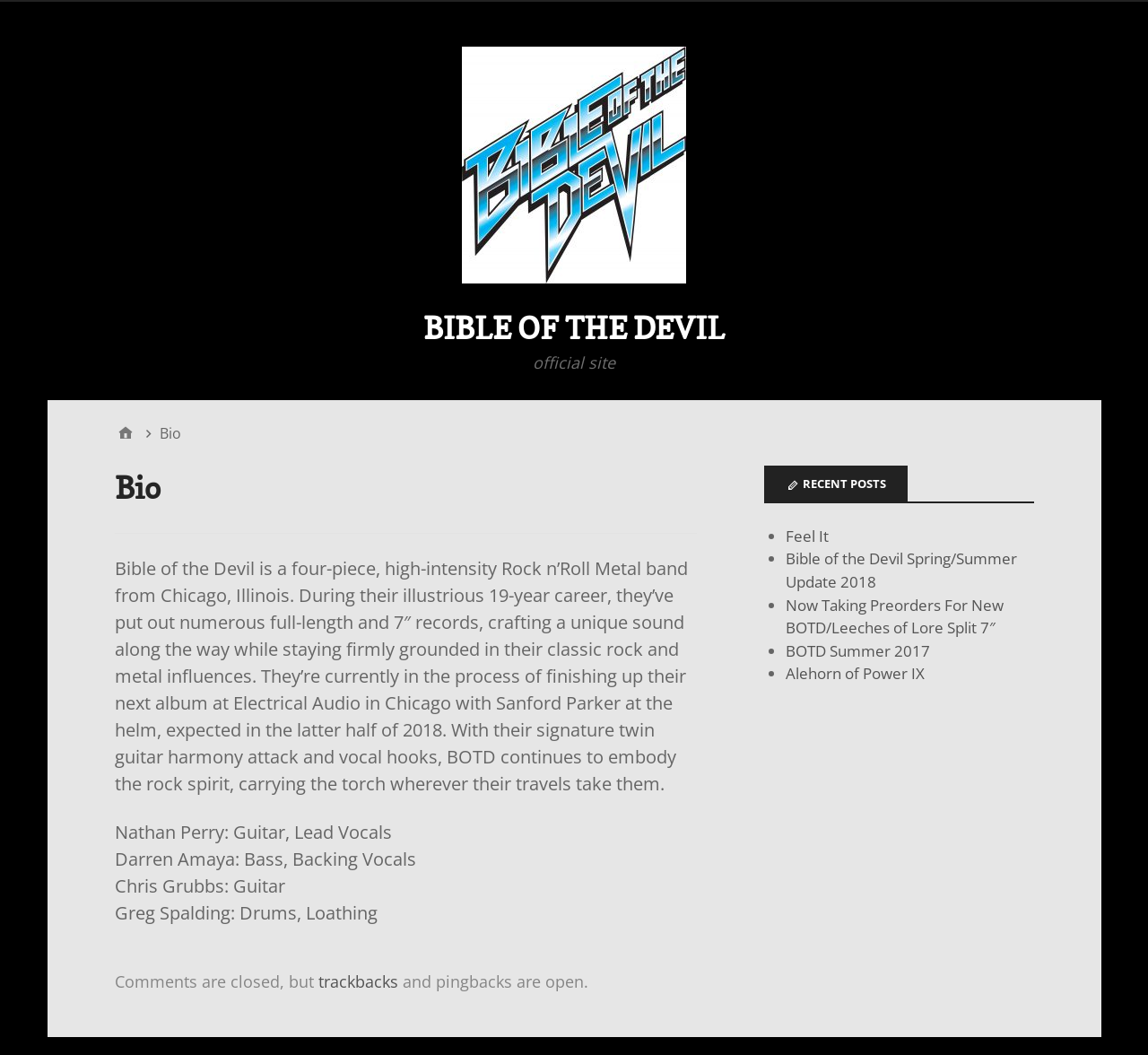Please determine the bounding box coordinates of the element's region to click in order to carry out the following instruction: "check comments". The coordinates should be four float numbers between 0 and 1, i.e., [left, top, right, bottom].

[0.1, 0.92, 0.277, 0.94]